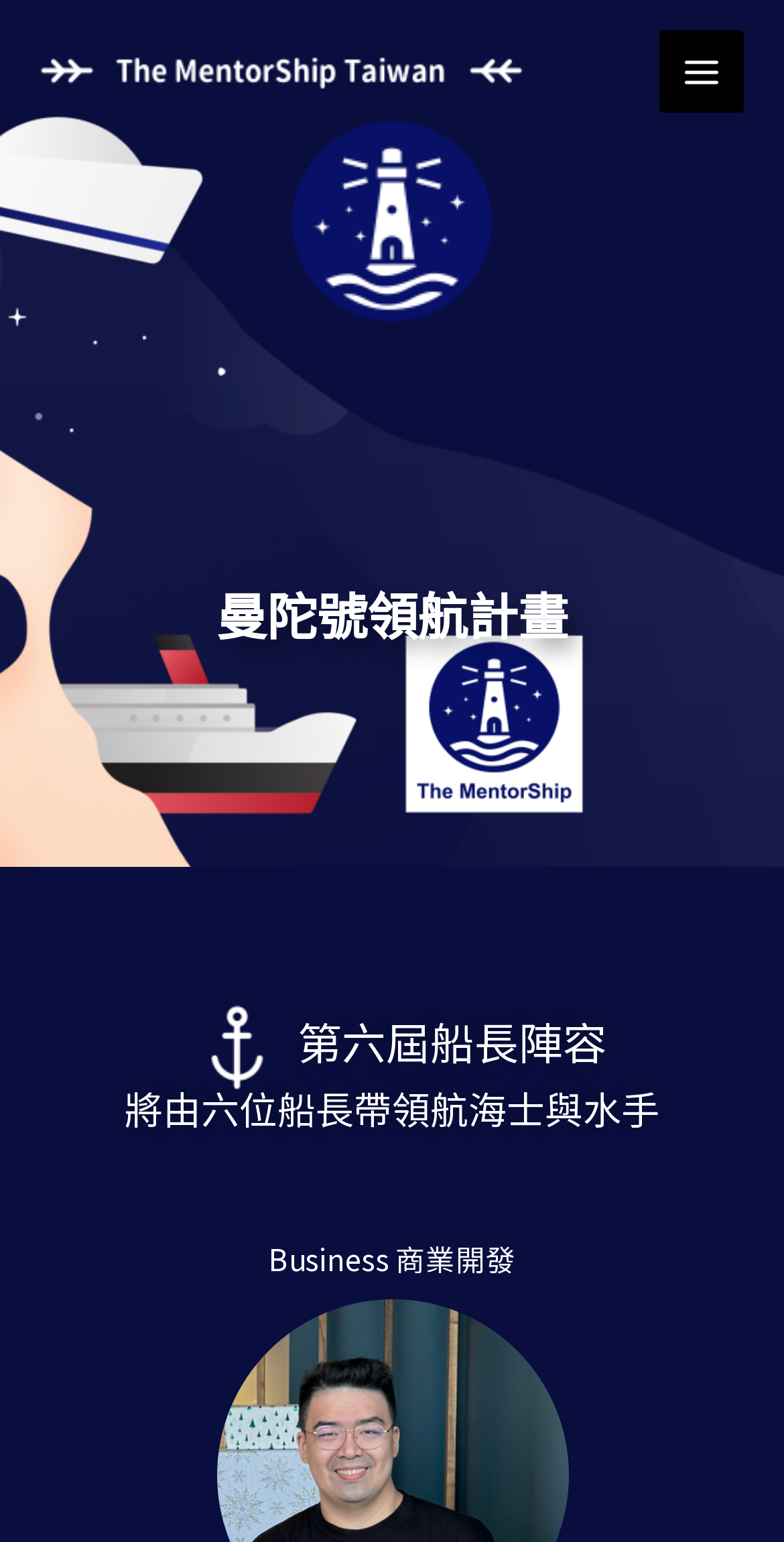What is the logo located at?
Answer briefly with a single word or phrase based on the image.

Middle top